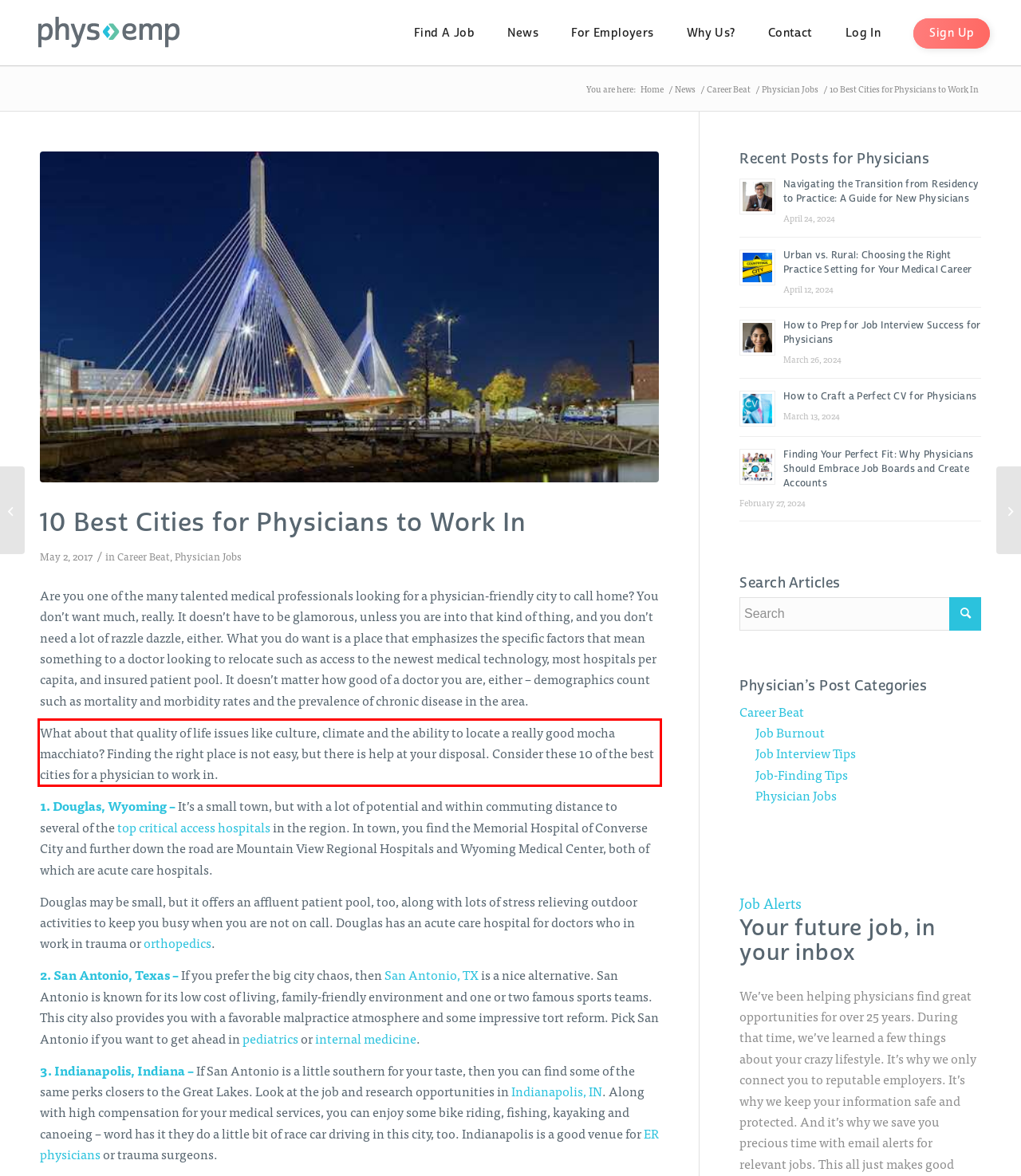Please recognize and transcribe the text located inside the red bounding box in the webpage image.

What about that quality of life issues like culture, climate and the ability to locate a really good mocha macchiato? Finding the right place is not easy, but there is help at your disposal. Consider these 10 of the best cities for a physician to work in.